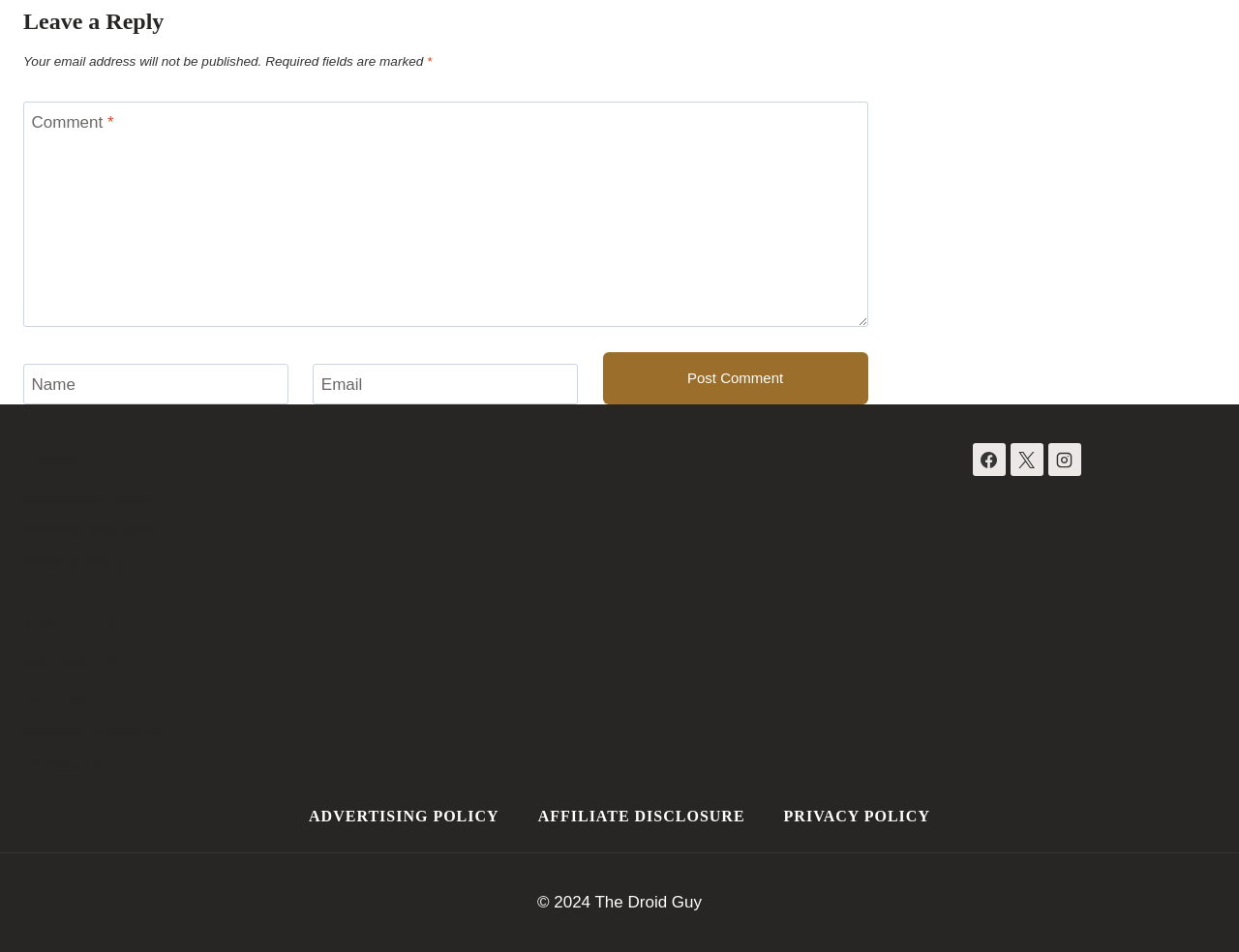Can you find the bounding box coordinates of the area I should click to execute the following instruction: "Leave a comment"?

[0.019, 0.107, 0.7, 0.344]